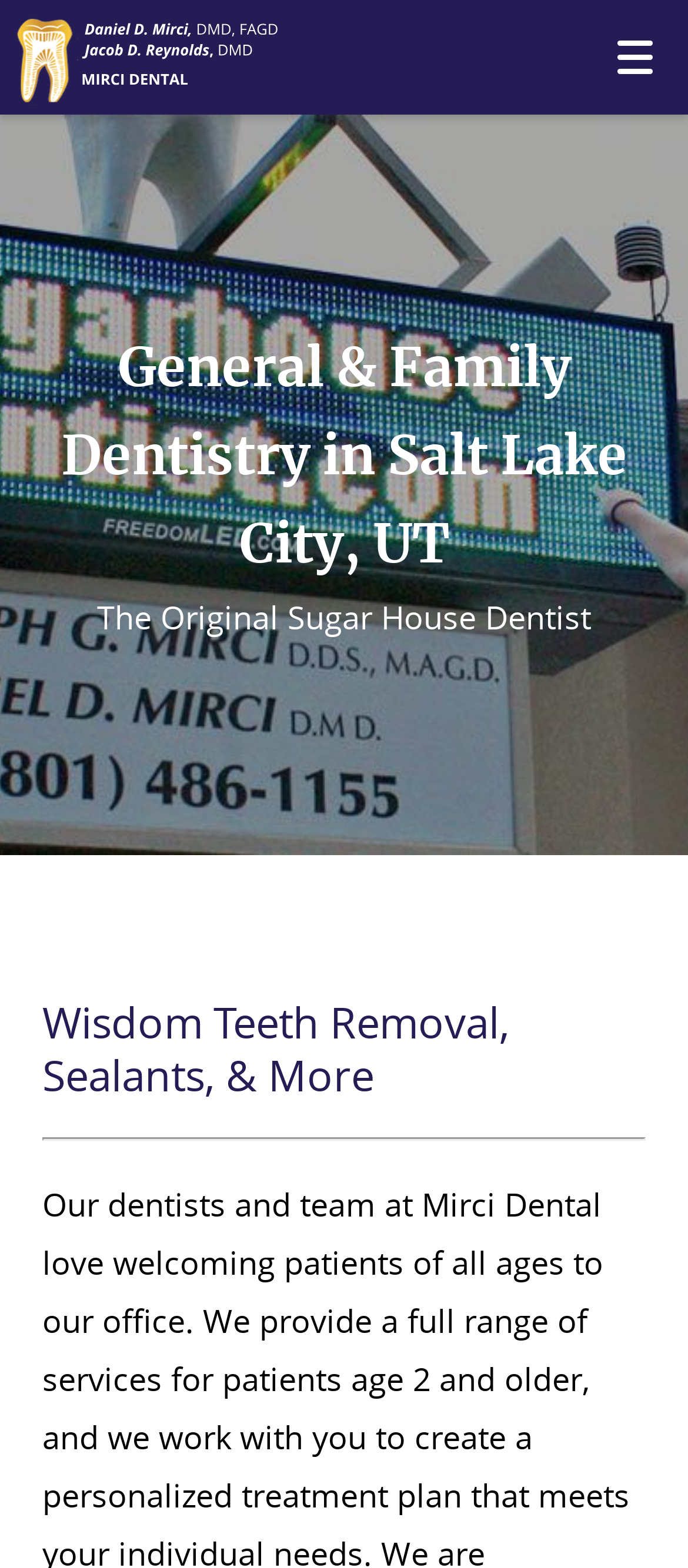Detail the various sections and features of the webpage.

The webpage is about a dental office in Salt Lake City, UT, offering general and family dentistry services. At the top, there is a logo on the left and a toggle mobile menu button on the right. Below the logo, there is a navigation menu with links to different sections of the website, including Home, Patient Forms, About Us, Services, For Patients, and Contact.

On the right side of the navigation menu, there are three buttons: Leave a Review, Directions, and Call Us. Each button has an associated image and text. The Leave a Review button has a popup menu. Below these buttons, there is a Request an Appointment button with a popup menu.

The main content of the webpage is an article section that takes up most of the page. It has a heading that reads "General & Family Dentistry in Salt Lake City, UT" and a subheading that reads "The Original Sugar House Dentist". There is also a smaller heading that reads "Wisdom Teeth Removal, Sealants, & More" located near the bottom of the page.

At the bottom right corner of the page, there is an iframe, which is likely an embedded map or a widget.